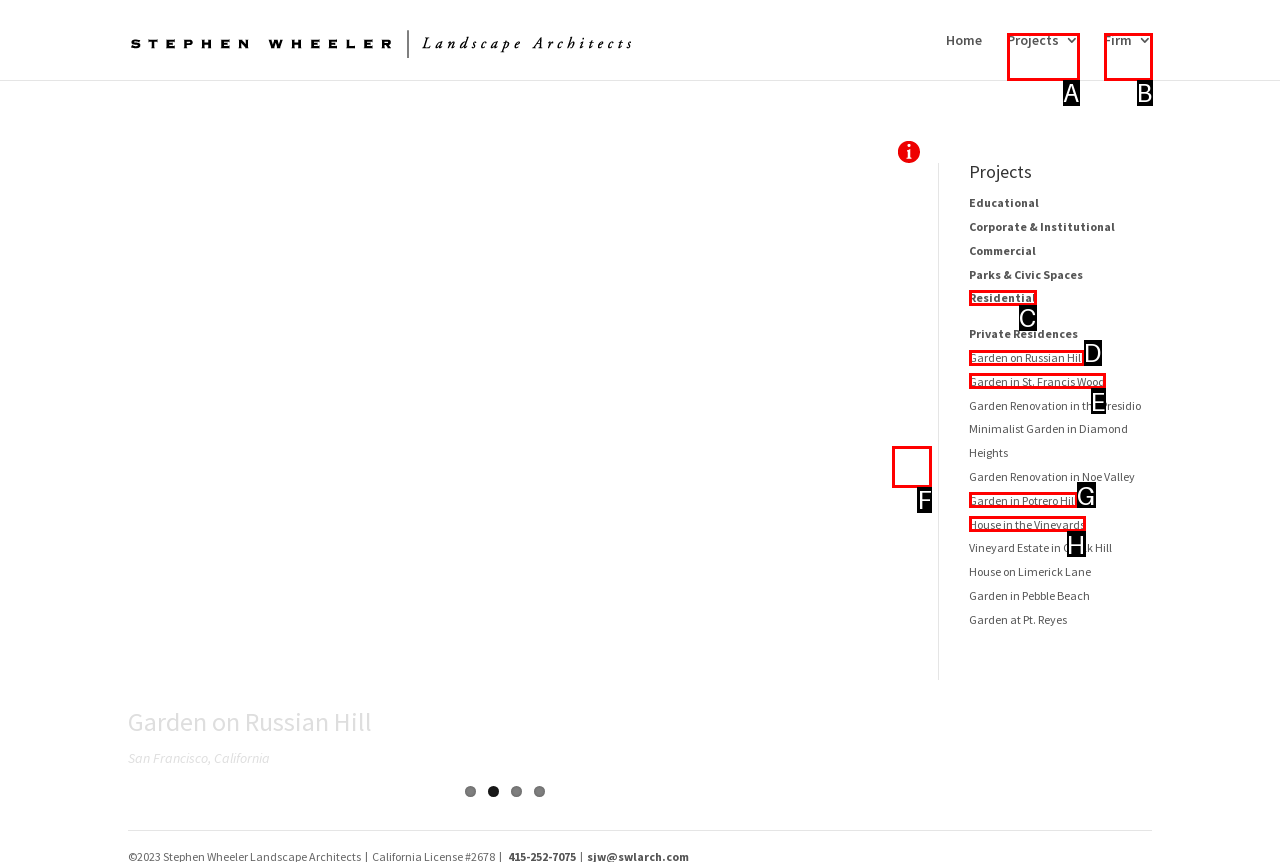Tell me the letter of the UI element to click in order to accomplish the following task: Click the 'Next' button
Answer with the letter of the chosen option from the given choices directly.

F